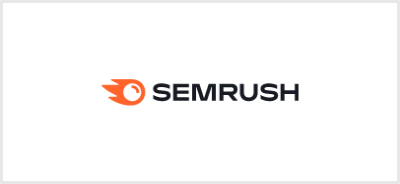What are the two main colors of the logo?
Based on the image, answer the question with a single word or brief phrase.

Orange and black